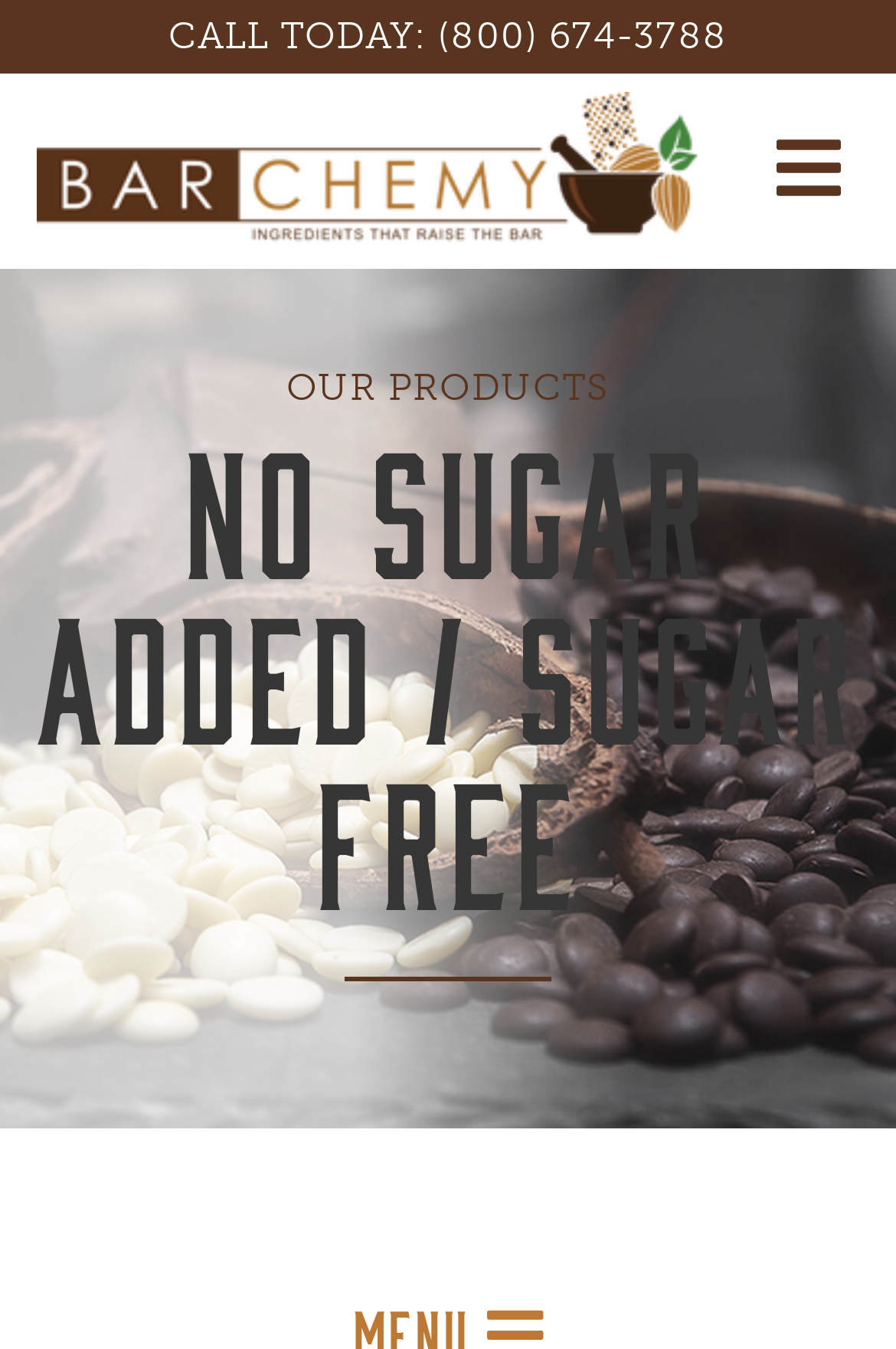What is the phone number to call?
Based on the screenshot, provide your answer in one word or phrase.

(800) 674-3788